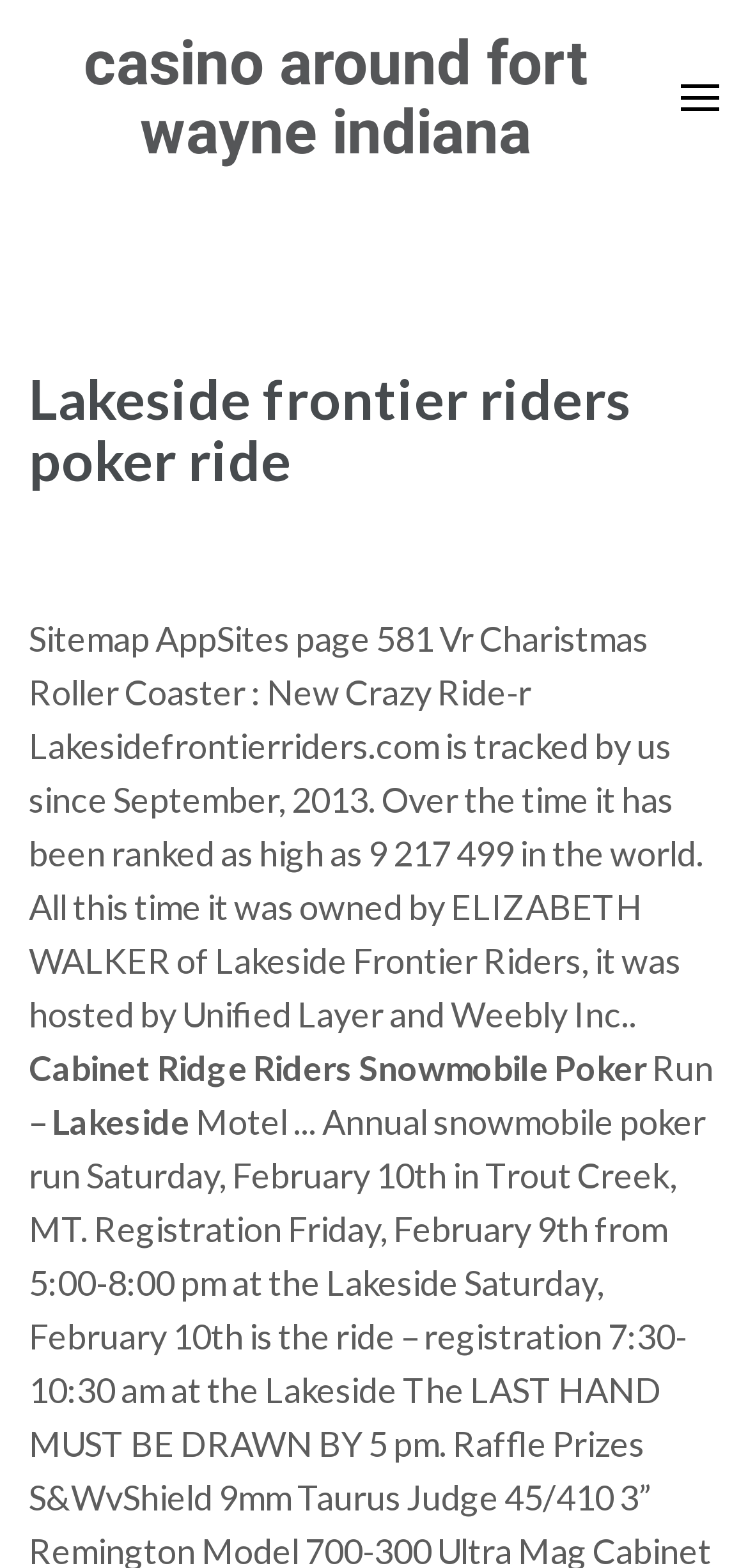Provide a short, one-word or phrase answer to the question below:
What is the name of the website?

Lakeside Frontier Riders